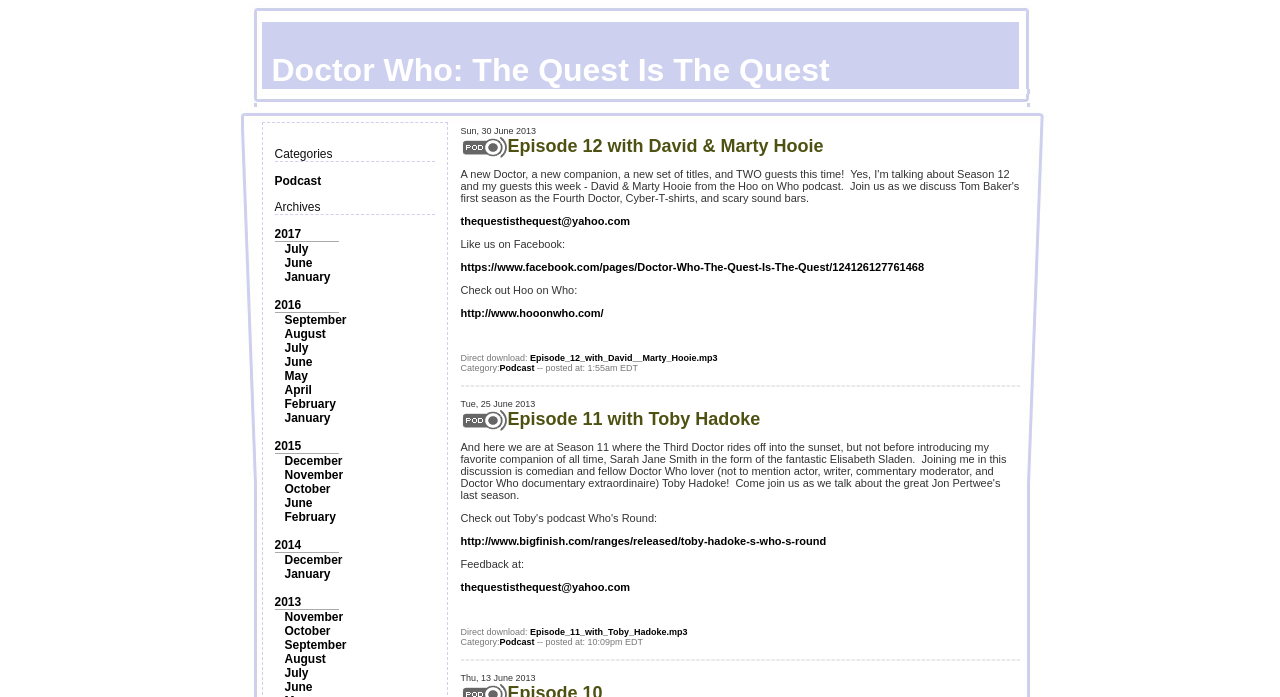Write an elaborate caption that captures the essence of the webpage.

The webpage is about a Doctor Who podcast called "The Quest Is The Quest". At the top, there is a large image taking up most of the width of the page. Below the image, there are several links to categories, archives, and specific years (2017, 2016, 2015, 2014, and 2013) on the left side of the page.

The main content of the page is divided into several sections, each representing a podcast episode. Each episode section has a title, a brief description, and several links to download the episode, visit related websites, or provide feedback. The descriptions include information about the guests, topics, and companions discussed in each episode.

There are two episode sections visible on the page. The first episode, "Episode 12 with David & Marty Hooie", features a discussion about Tom Baker's first season as the Fourth Doctor, Cyber-T-shirts, and scary sound bars. The second episode, "Episode 11 with Toby Hadoke", talks about the Third Doctor's last season and introduces Sarah Jane Smith.

Each episode section has a similar layout, with an image on the left, followed by the episode title, description, and links. The links include "Direct download" options for the episode, as well as links to related websites, such as Facebook and other podcasts. The sections are separated by horizontal lines, making it easy to distinguish between each episode.